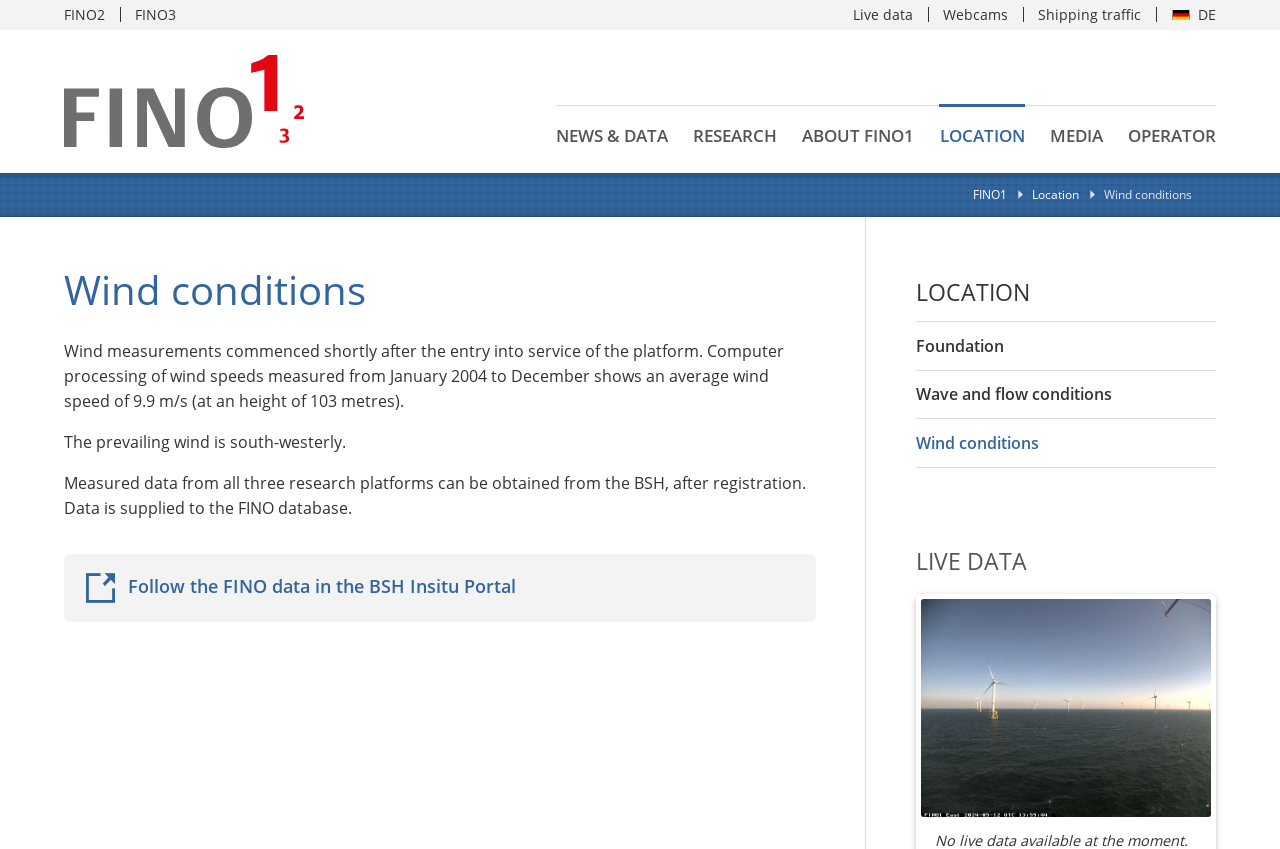Please find the bounding box coordinates of the element that needs to be clicked to perform the following instruction: "Click on Live data". The bounding box coordinates should be four float numbers between 0 and 1, represented as [left, top, right, bottom].

[0.655, 0.0, 0.725, 0.035]